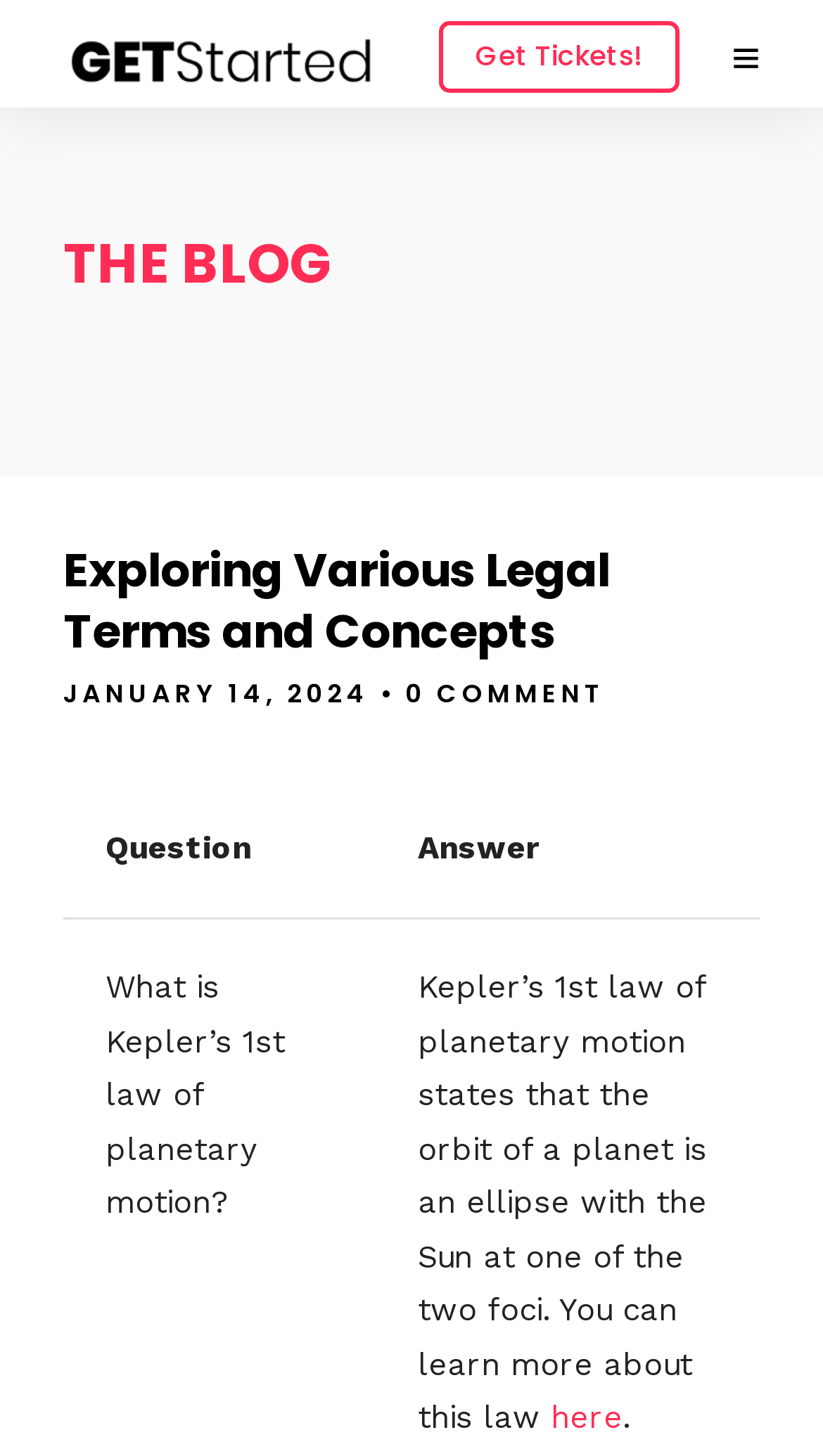What are the two columns in the table?
Provide a detailed answer to the question using information from the image.

I determined the two columns in the table by looking at the columnheader elements 'Question' and 'Answer' which are located within the row element.